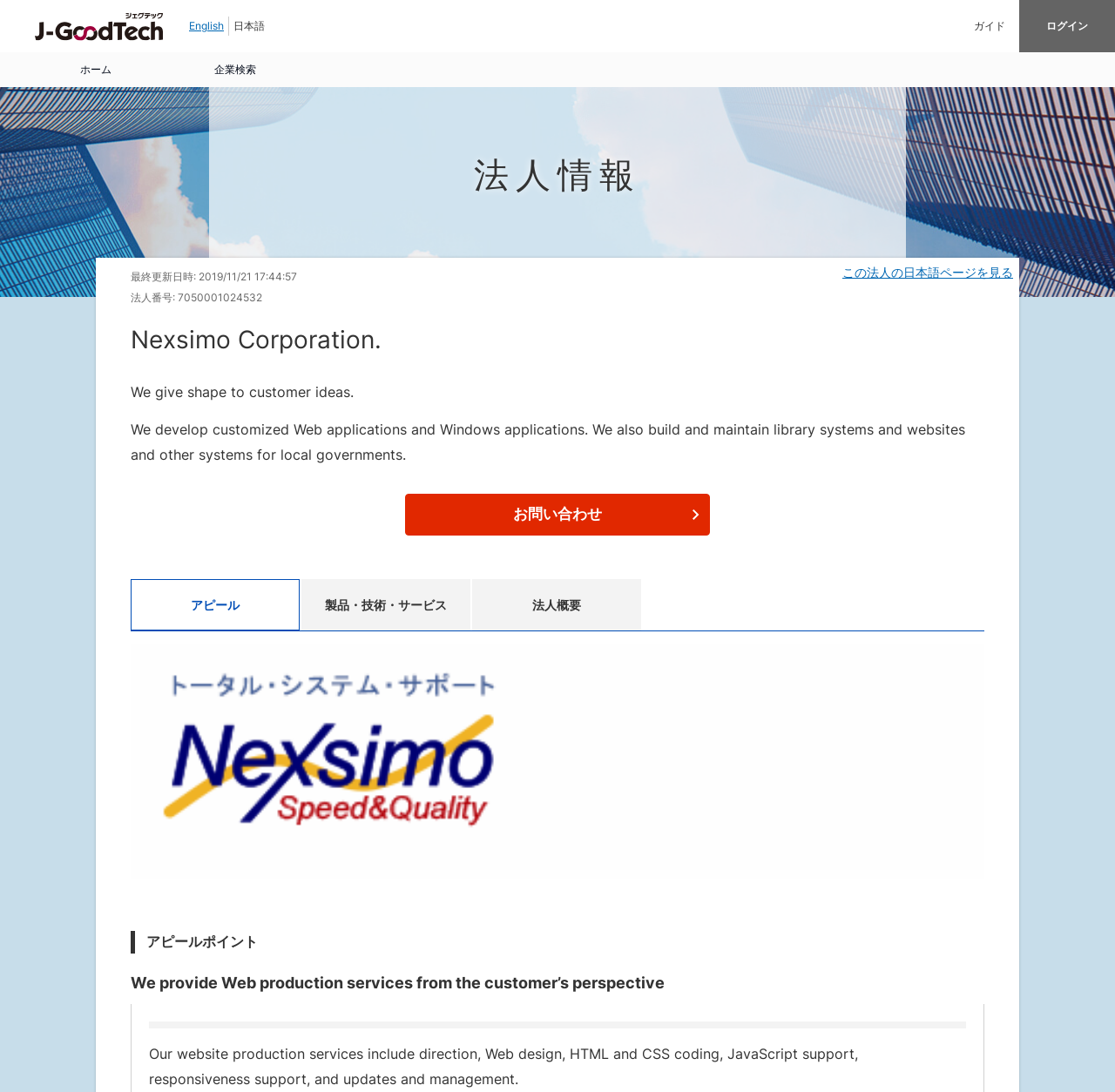What type of services does the company provide?
Refer to the image and give a detailed response to the question.

I determined the type of services provided by the company by reading the text elements, such as 'We provide Web production services from the customer’s perspective' and 'Our website production services include direction, Web design, HTML and CSS coding, JavaScript support, responsiveness support, and updates and management.'